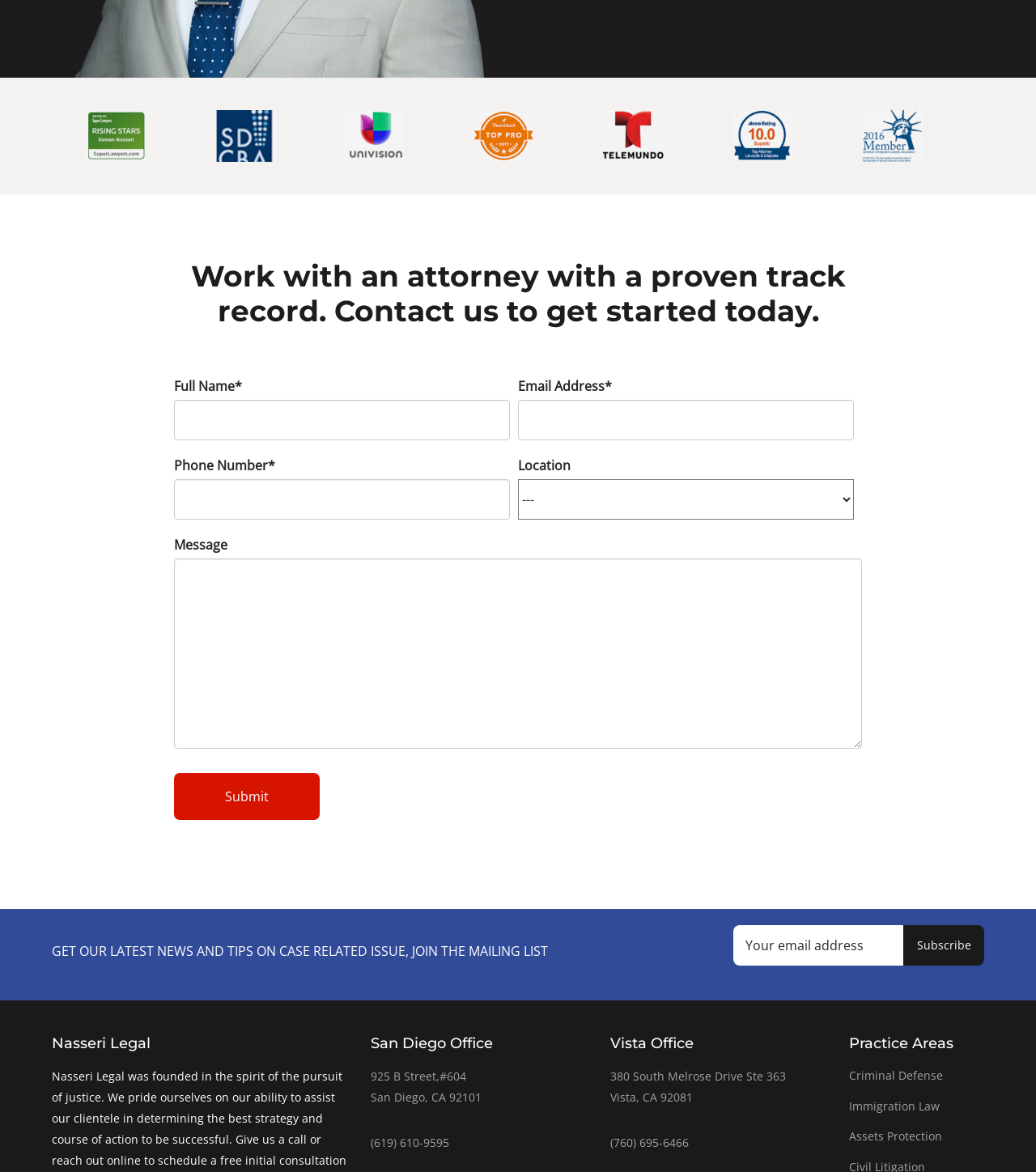Kindly determine the bounding box coordinates of the area that needs to be clicked to fulfill this instruction: "Enter full name".

[0.168, 0.341, 0.492, 0.376]